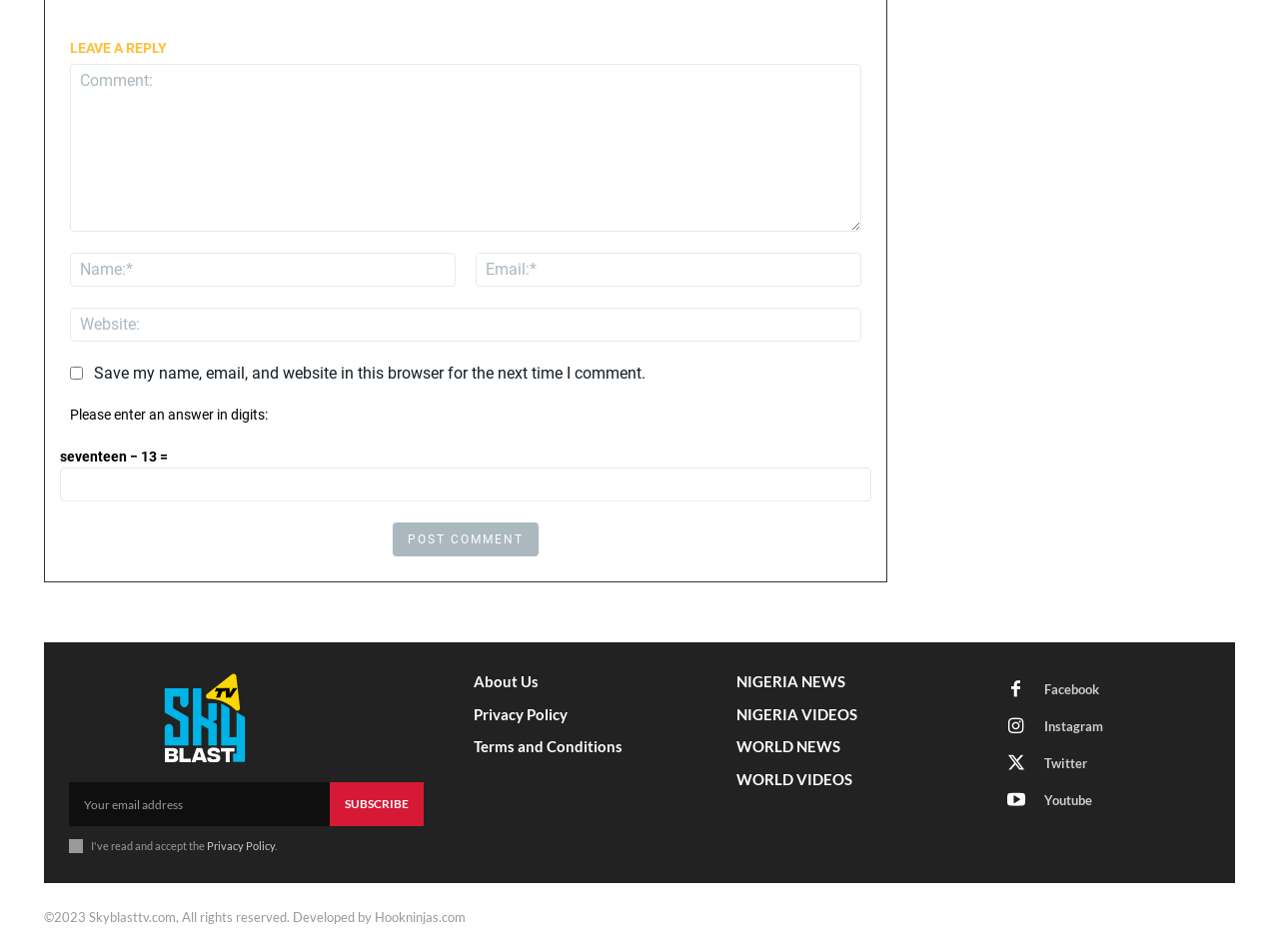Please find the bounding box coordinates for the clickable element needed to perform this instruction: "Check the Privacy Policy".

[0.162, 0.882, 0.215, 0.895]